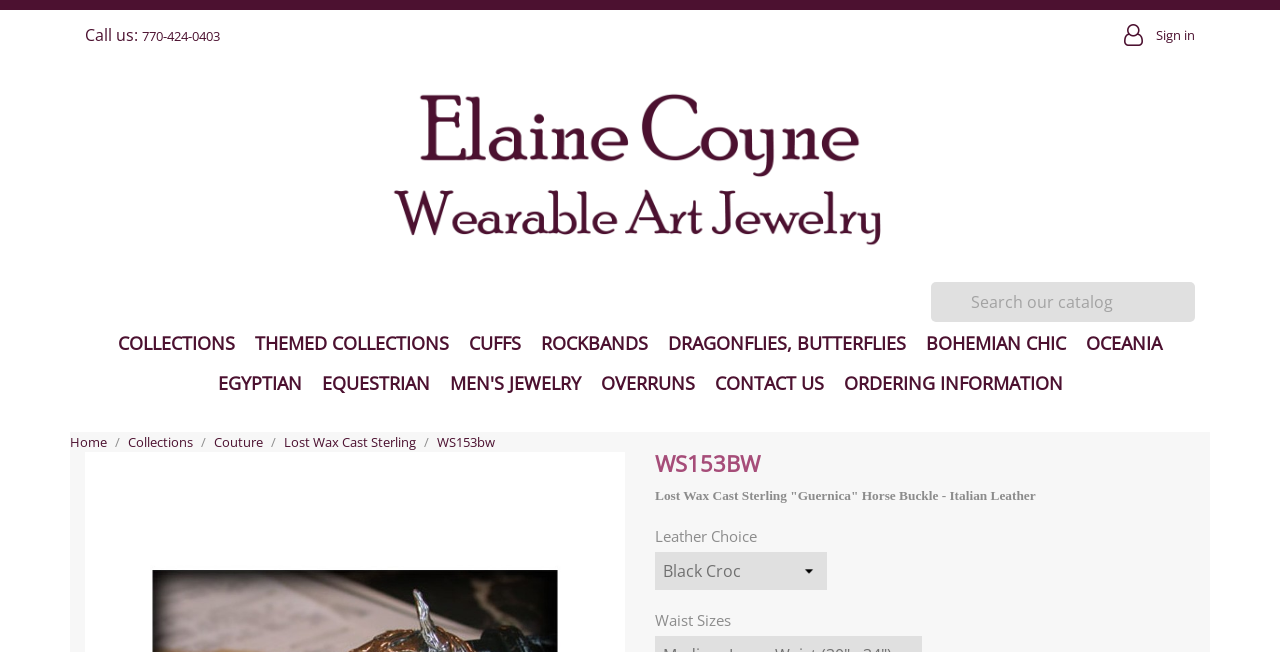Respond with a single word or phrase to the following question: What is the purpose of the textbox?

Search